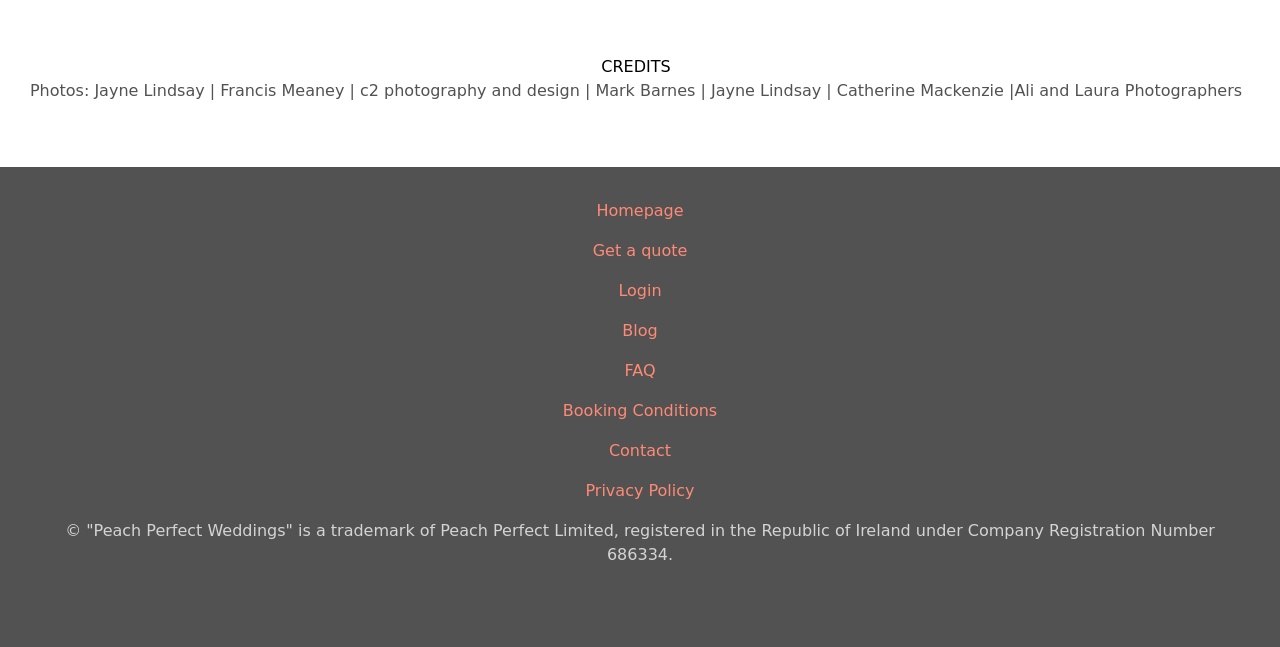Predict the bounding box coordinates of the area that should be clicked to accomplish the following instruction: "go to homepage". The bounding box coordinates should consist of four float numbers between 0 and 1, i.e., [left, top, right, bottom].

[0.466, 0.308, 0.534, 0.345]